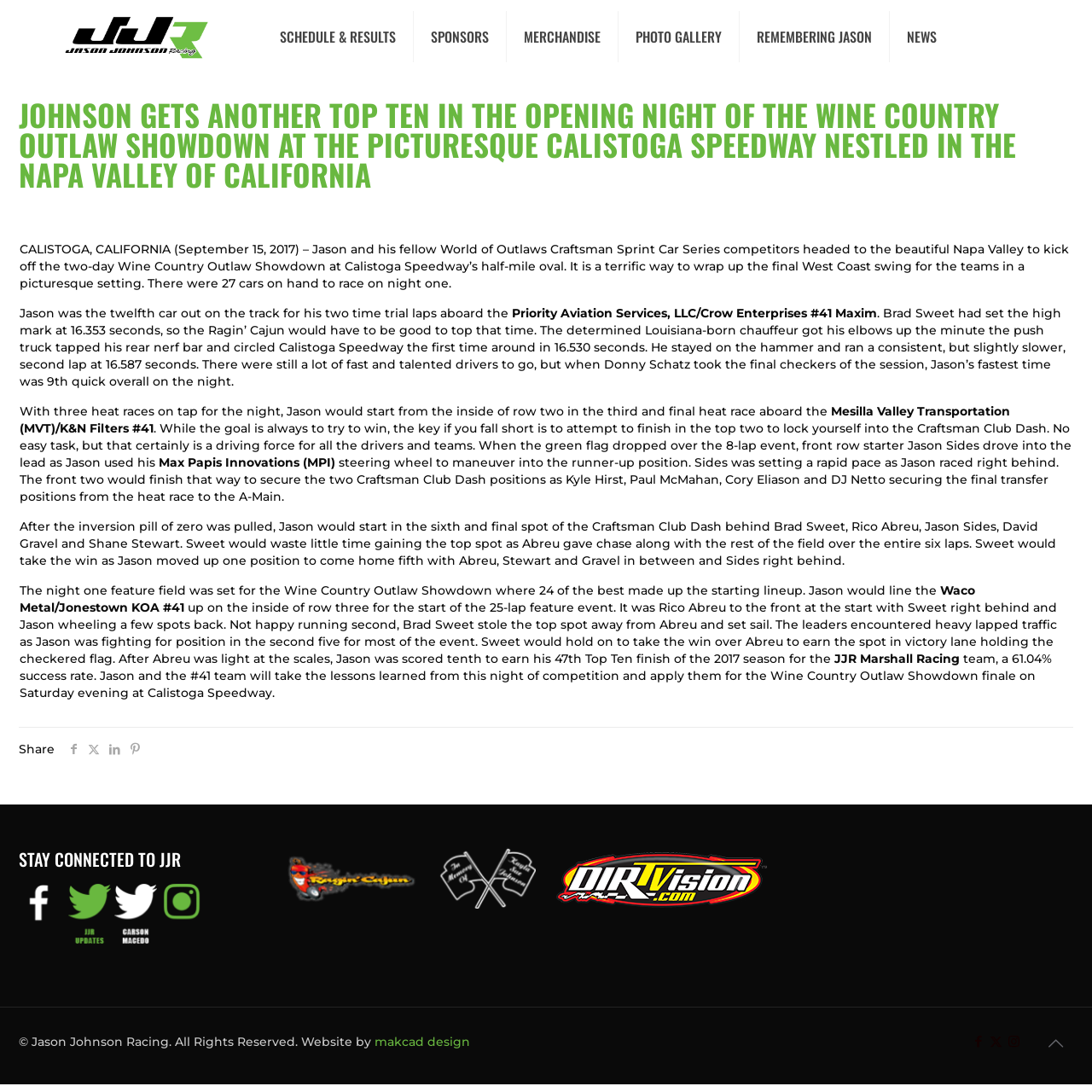Determine the bounding box coordinates for the HTML element described here: "MERCHANDISE".

[0.464, 0.0, 0.566, 0.067]